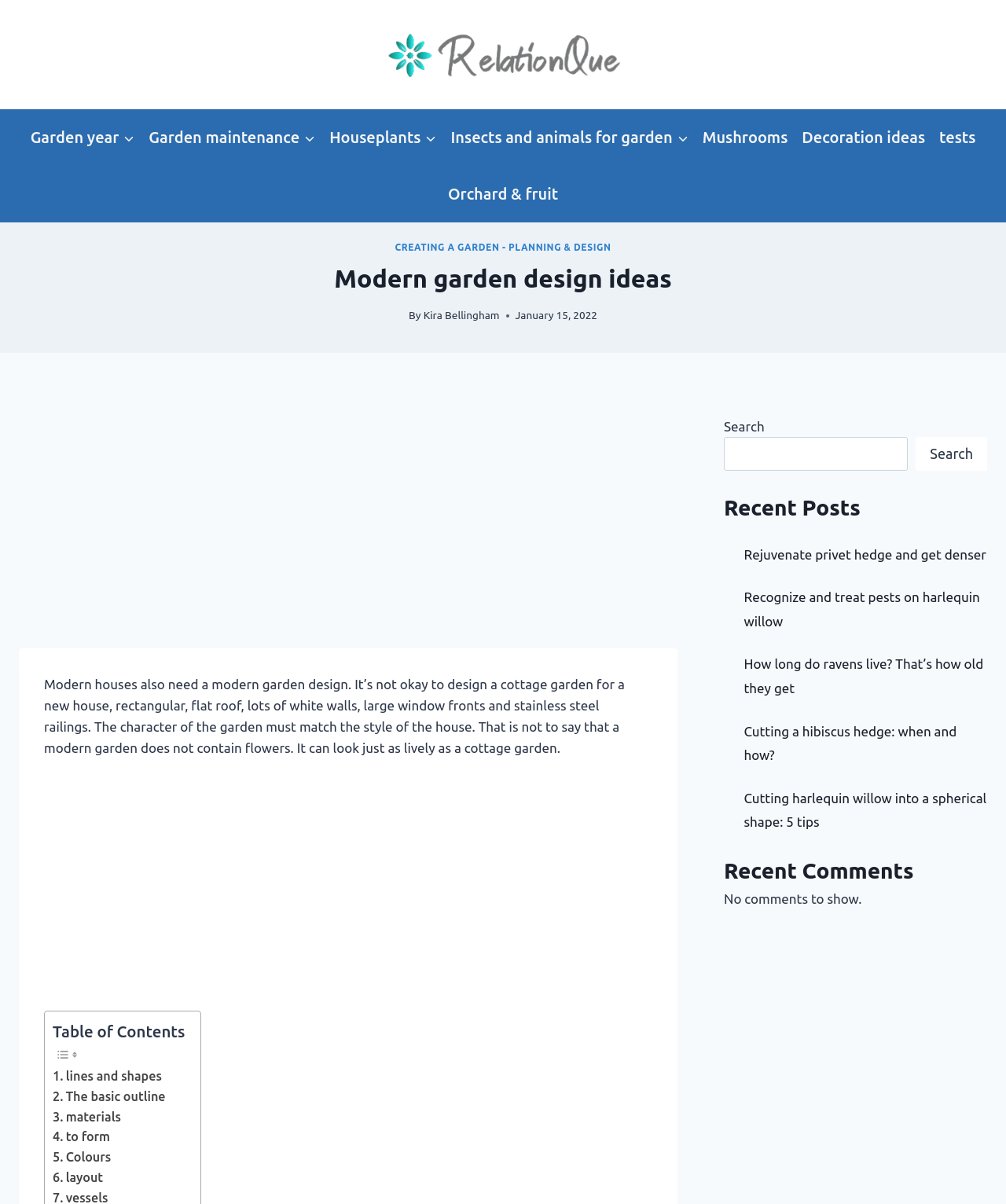Please locate the bounding box coordinates of the element that should be clicked to complete the given instruction: "View the 'Recent Posts'".

[0.72, 0.408, 0.981, 0.435]